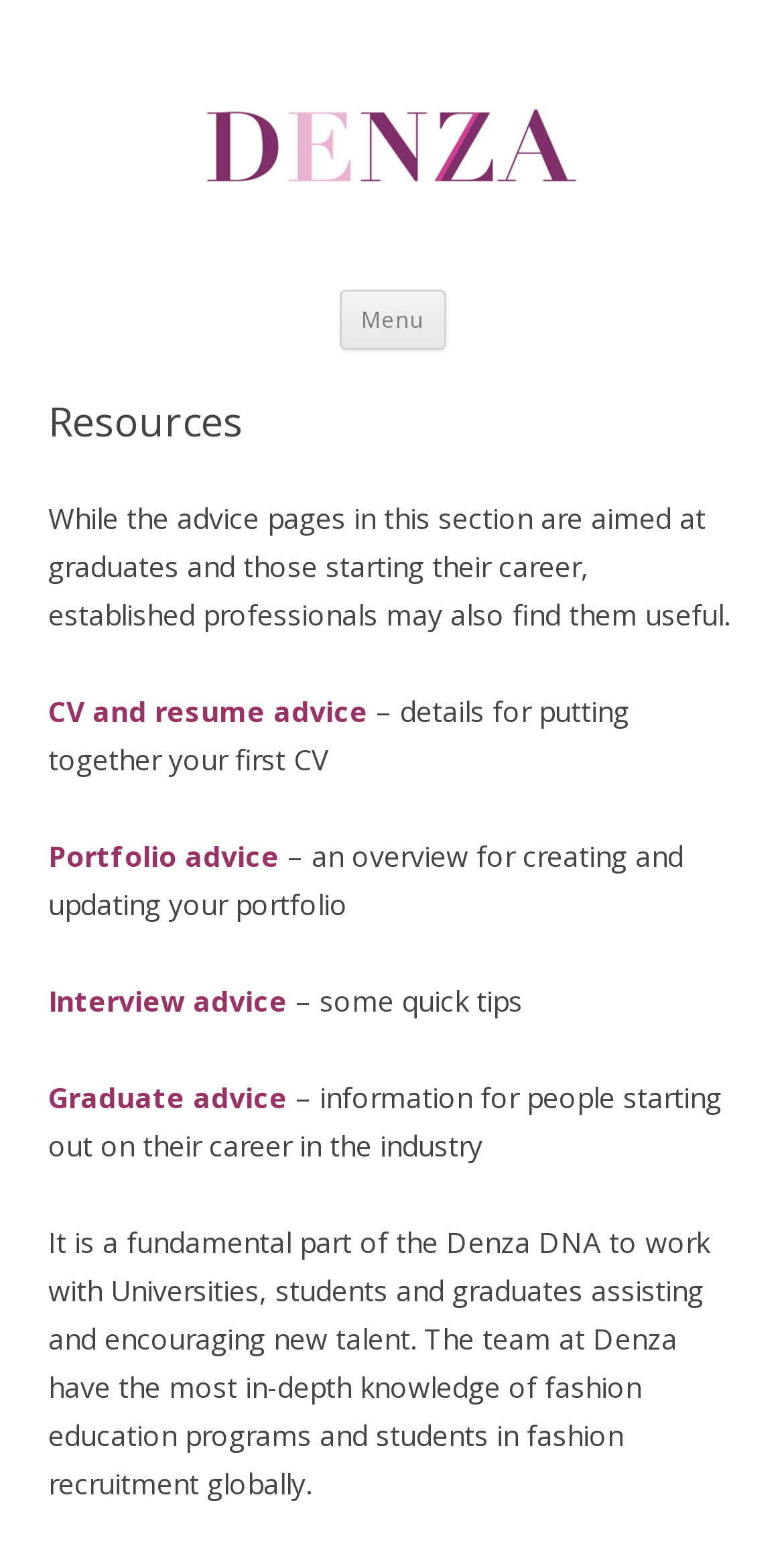What is the purpose of this webpage?
Give a detailed response to the question by analyzing the screenshot.

Based on the webpage content, it appears to be a resource page for luxury international fashion recruitment, providing advice and guidance for graduates and professionals in the fashion industry.